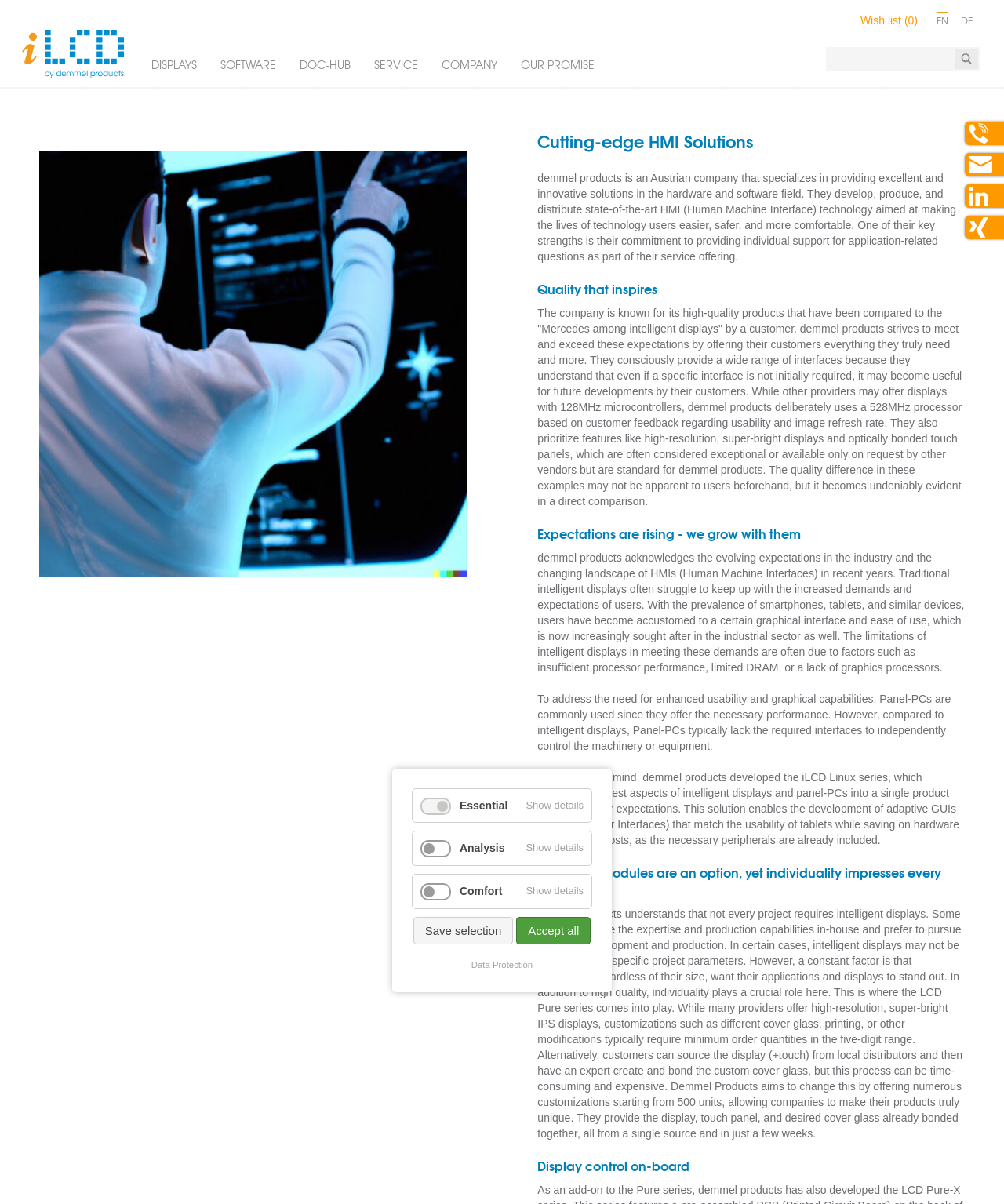Identify the bounding box of the UI component described as: "Wish list (0)".

[0.849, 0.01, 0.922, 0.027]